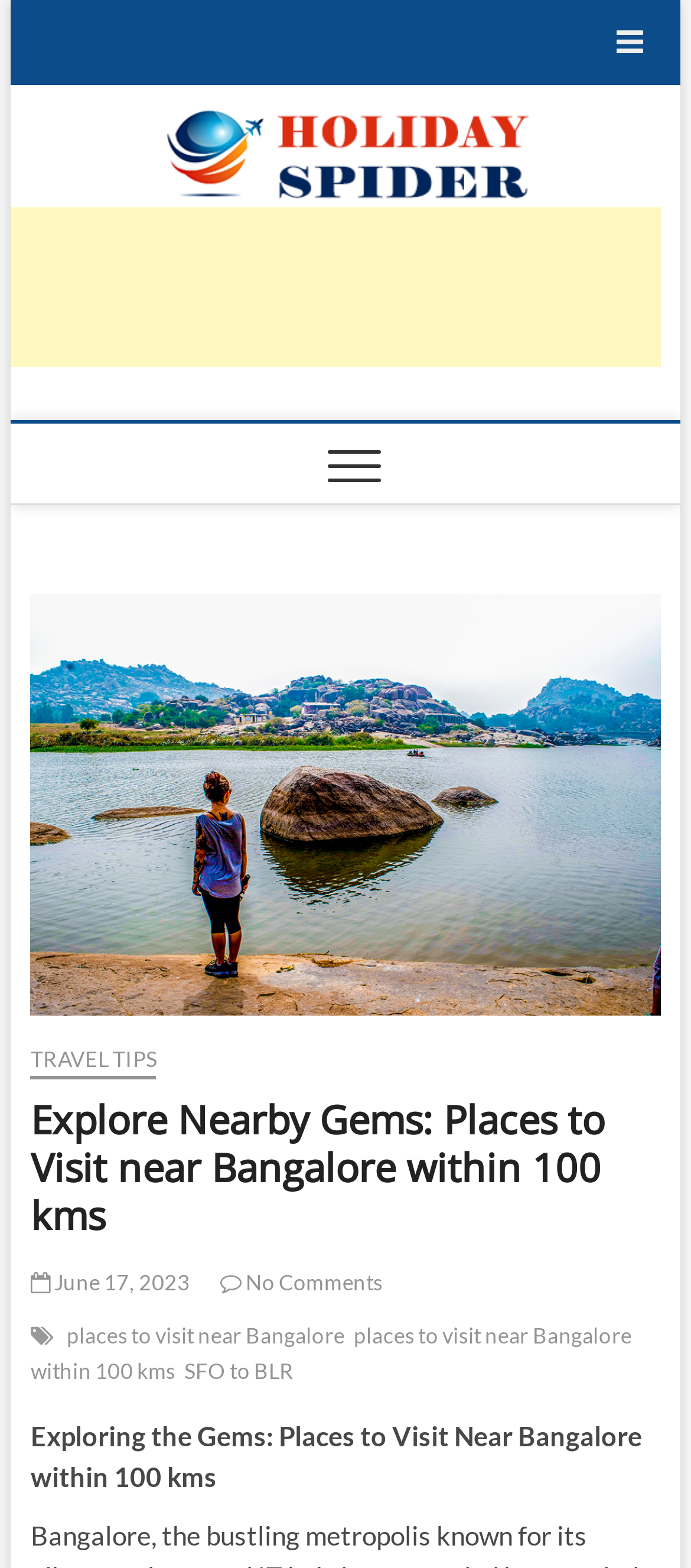Can you find the bounding box coordinates of the area I should click to execute the following instruction: "Visit the Holiday Spider homepage"?

[0.218, 0.069, 0.782, 0.09]